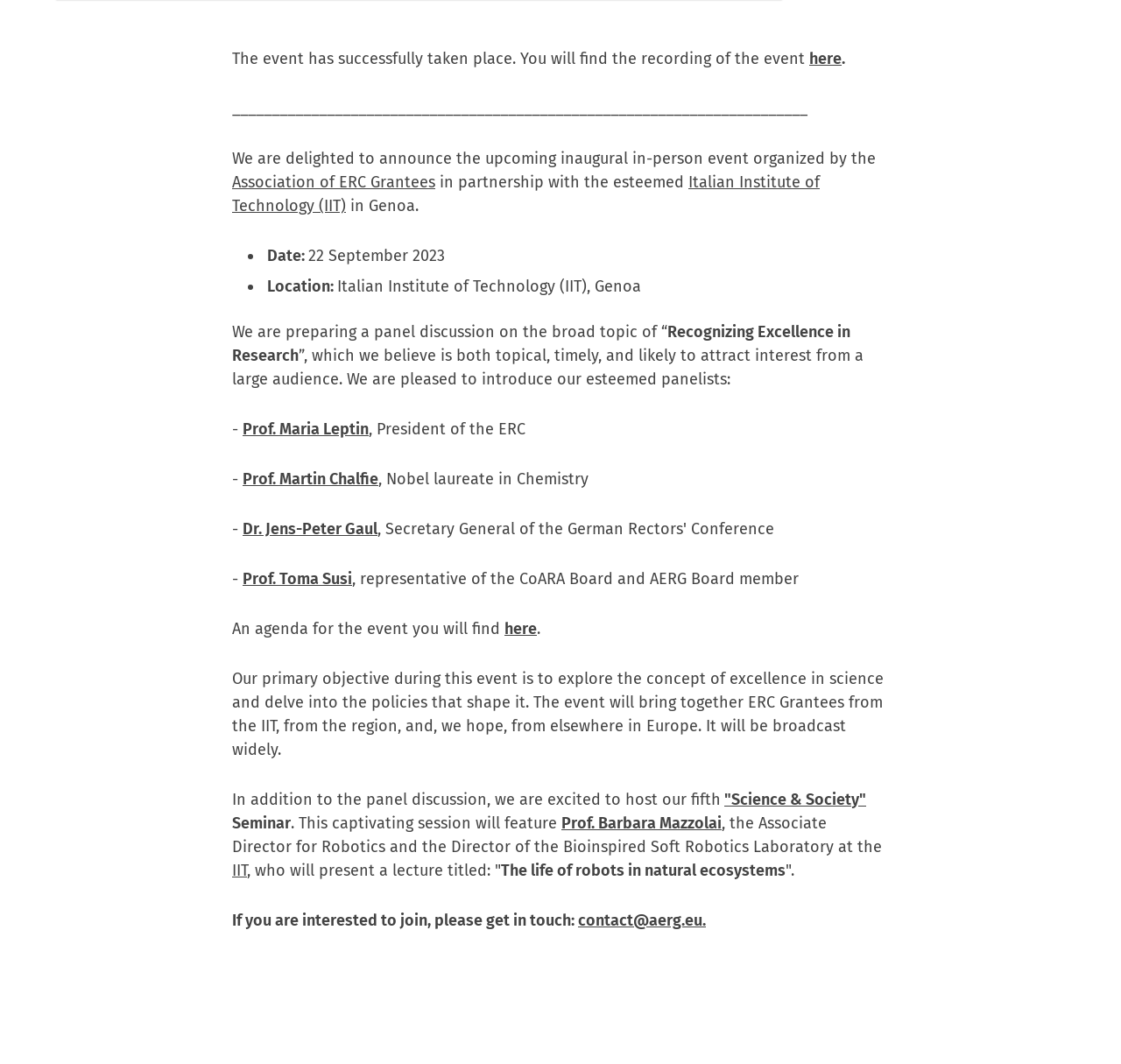Please give a concise answer to this question using a single word or phrase: 
How can one join the event?

Get in touch: contact@aerg.eu